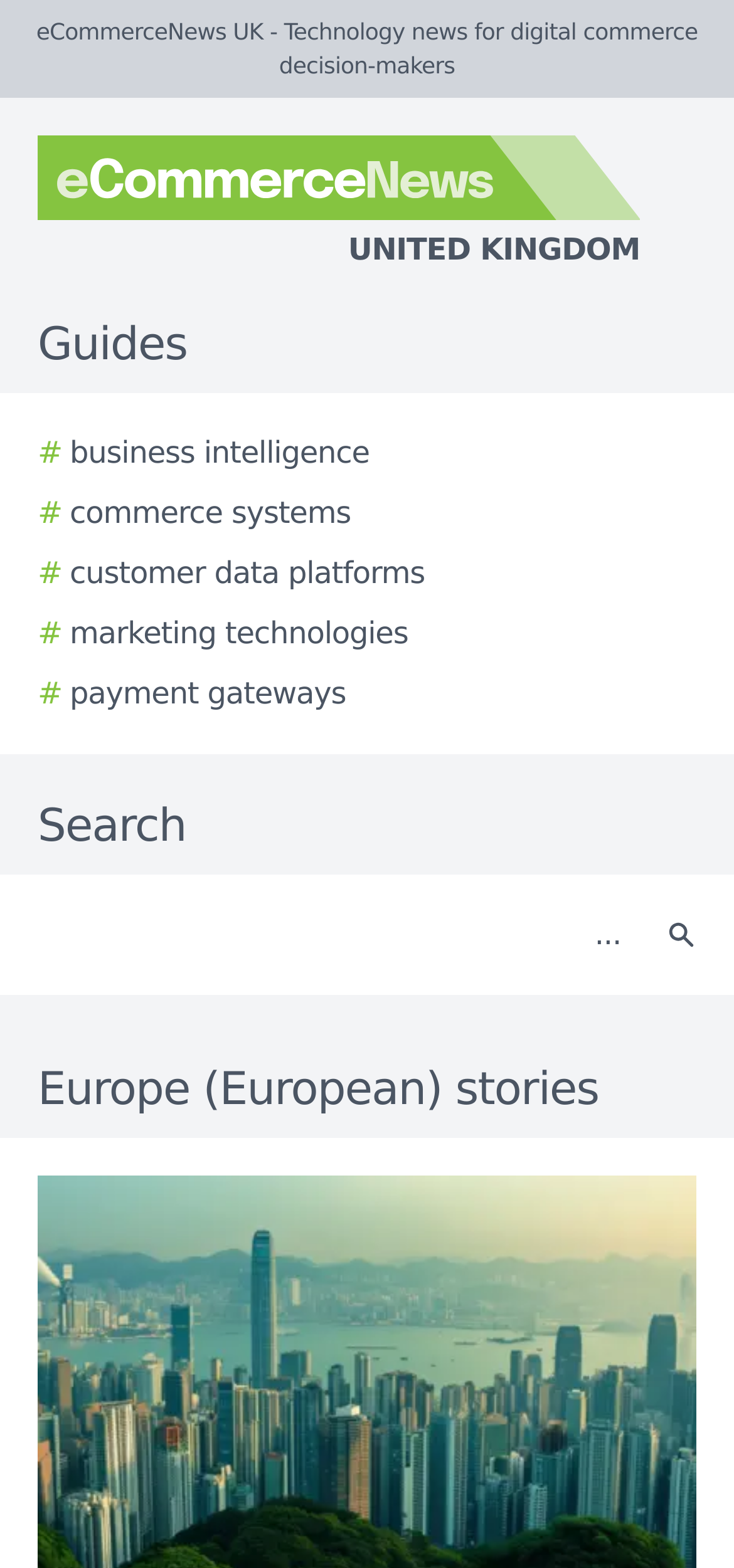What region of the world is the focus of the stories?
Refer to the screenshot and answer in one word or phrase.

Europe